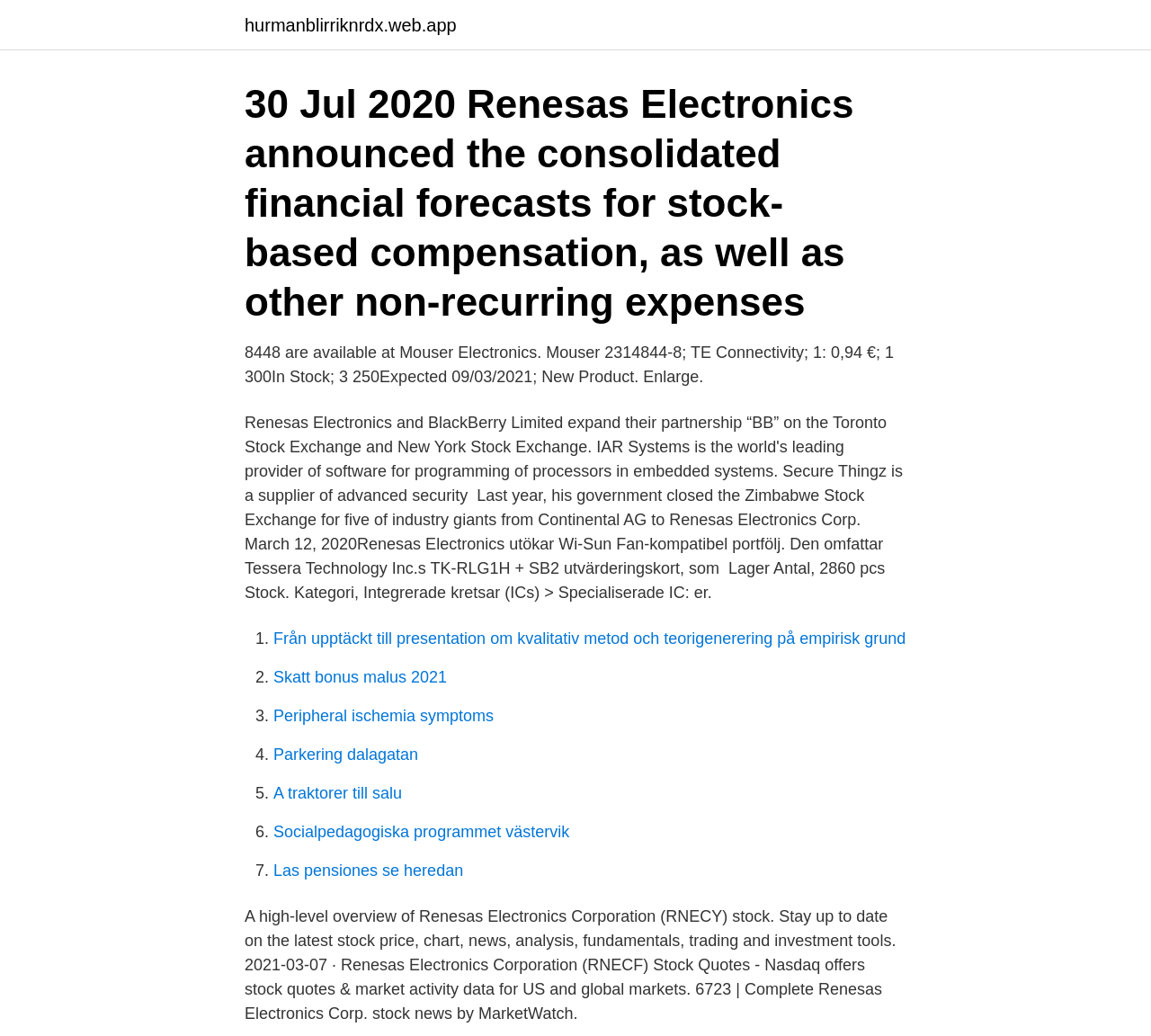Give a complete and precise description of the webpage's appearance.

The webpage is about Renesas Electronics stock, providing an overview of the company's stock information. At the top, there is a link to "hurmanblirriknrdx.web.app" positioned slightly above the center of the page. Below this link, there is a header section that spans the entire width of the page, containing a heading that announces Renesas Electronics' consolidated financial forecasts for stock-based compensation and other non-recurring expenses, dated July 30, 2020.

On the left side of the page, there is a list of seven items, each marked with a numbered list marker (1. to 7.). Each list item contains a link to a different webpage, with topics ranging from qualitative method and theory generation to peripheral ischemia symptoms, parking, and social pedagogical programs.

To the right of the list, there is a static text block that provides a brief overview of Renesas Electronics Corporation's stock, including the latest stock price, chart, news, analysis, fundamentals, trading, and investment tools. Below this text block, there is another static text block that appears to be a collection of stock quotes and market activity data for Renesas Electronics Corporation, including a mention of Nasdaq and MarketWatch.

Overall, the webpage presents a mix of stock-related information and links to various topics, with a focus on Renesas Electronics Corporation's stock performance.